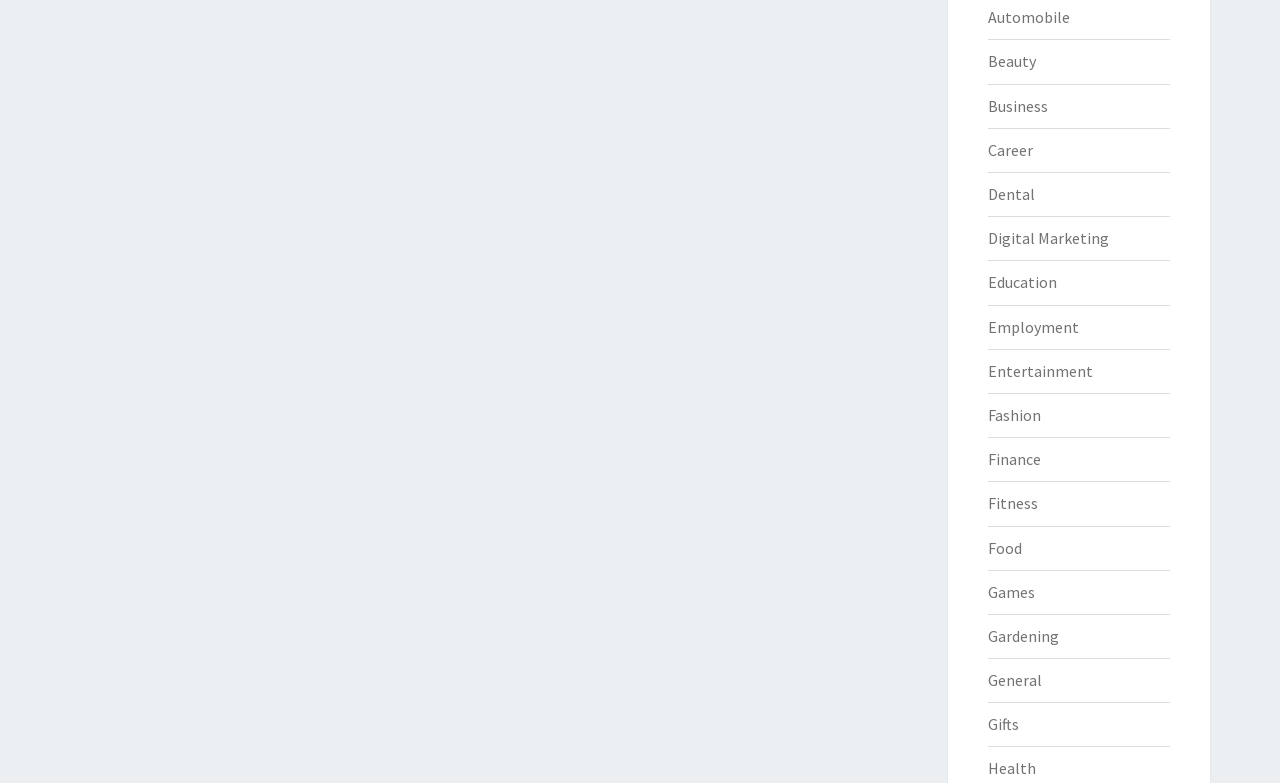Identify the bounding box for the given UI element using the description provided. Coordinates should be in the format (top-left x, top-left y, bottom-right x, bottom-right y) and must be between 0 and 1. Here is the description: Health

[0.771, 0.969, 0.809, 0.994]